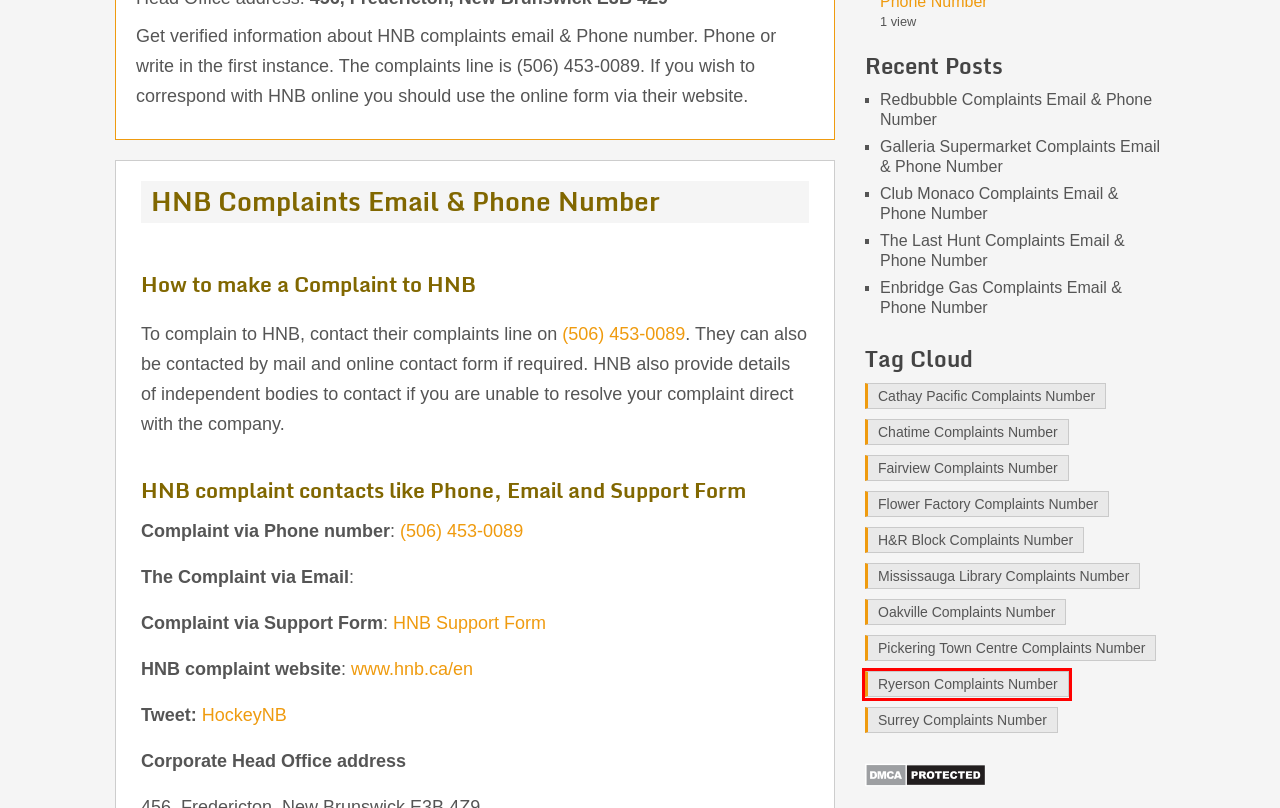Please examine the screenshot provided, which contains a red bounding box around a UI element. Select the webpage description that most accurately describes the new page displayed after clicking the highlighted element. Here are the candidates:
A. Club Monaco Complaints Email & Phone Number
B. Galleria Supermarket Complaints Email & Phone Number
C. Cathay Pacific Complaints Number Archives - TheComplaintPoint Canada
D. Fairview Complaints Number Archives - TheComplaintPoint Canada
E. Pickering Town Centre Complaints Number Archives - TheComplaintPoint Canada
F. Surrey Complaints Number Archives - TheComplaintPoint Canada
G. Flower Factory Complaints Number Archives - TheComplaintPoint Canada
H. Ryerson Complaints Number Archives - TheComplaintPoint Canada

H